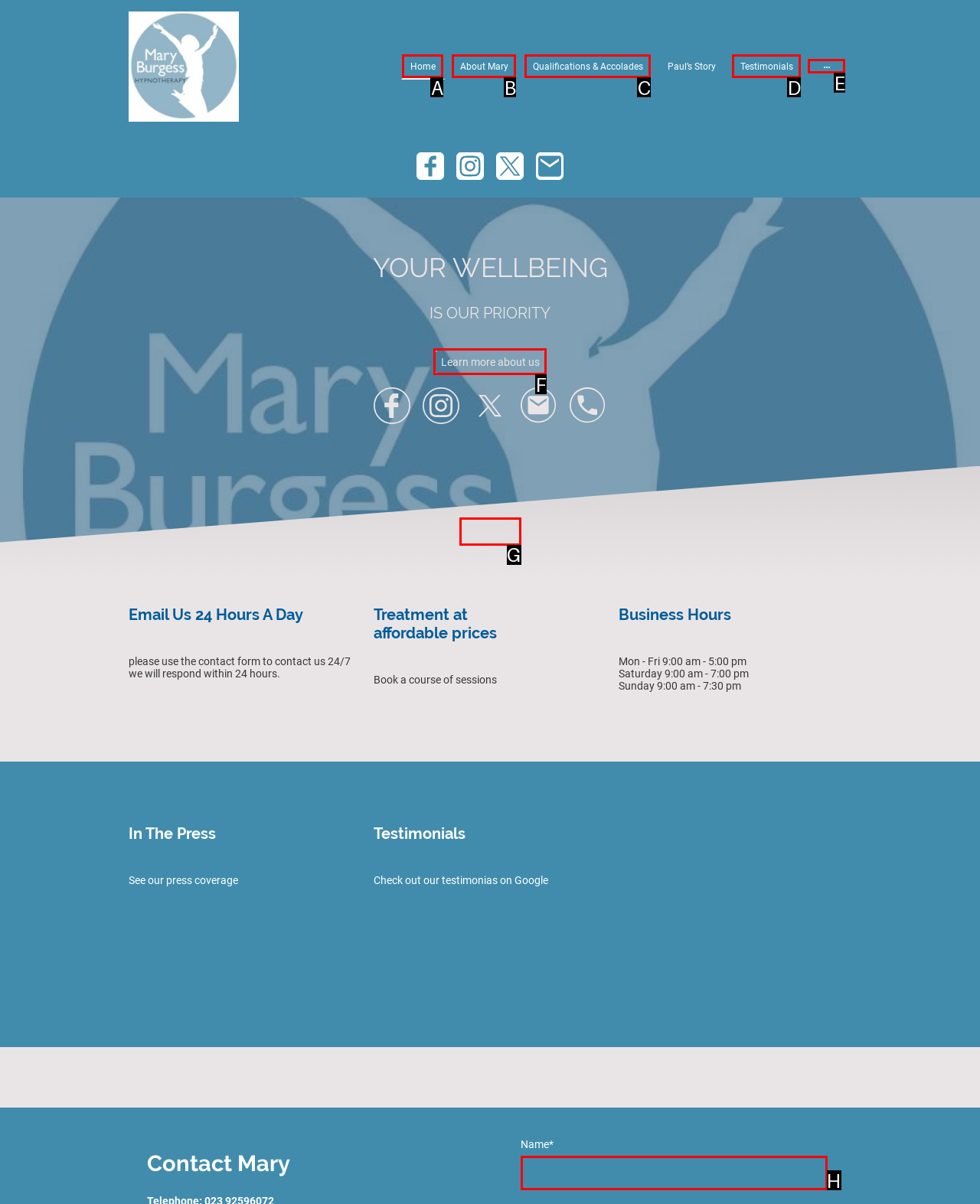Given the description: Qualifications & Accolades
Identify the letter of the matching UI element from the options.

C